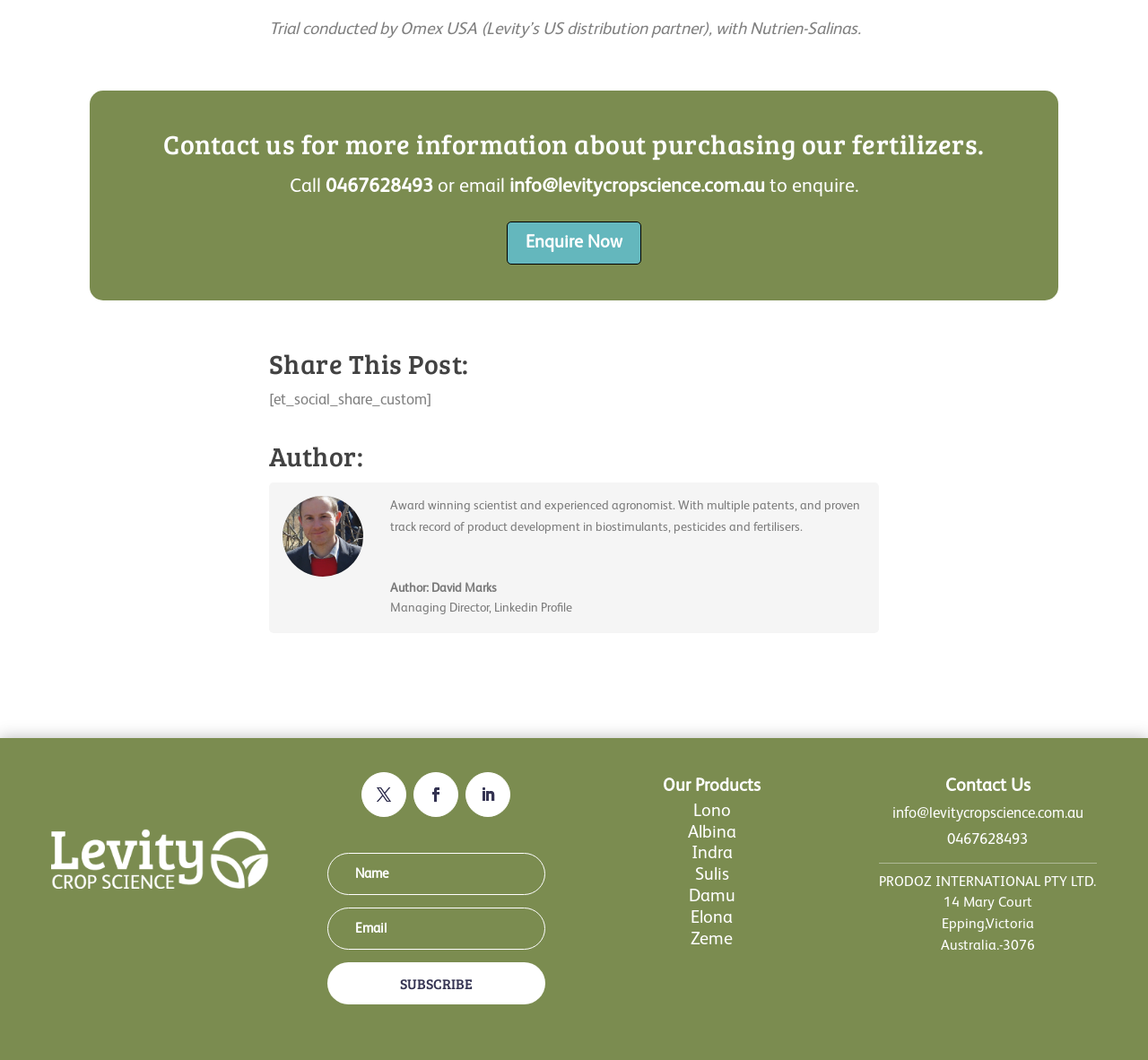Identify the bounding box coordinates necessary to click and complete the given instruction: "Get more information about bespoke wooden furniture".

None